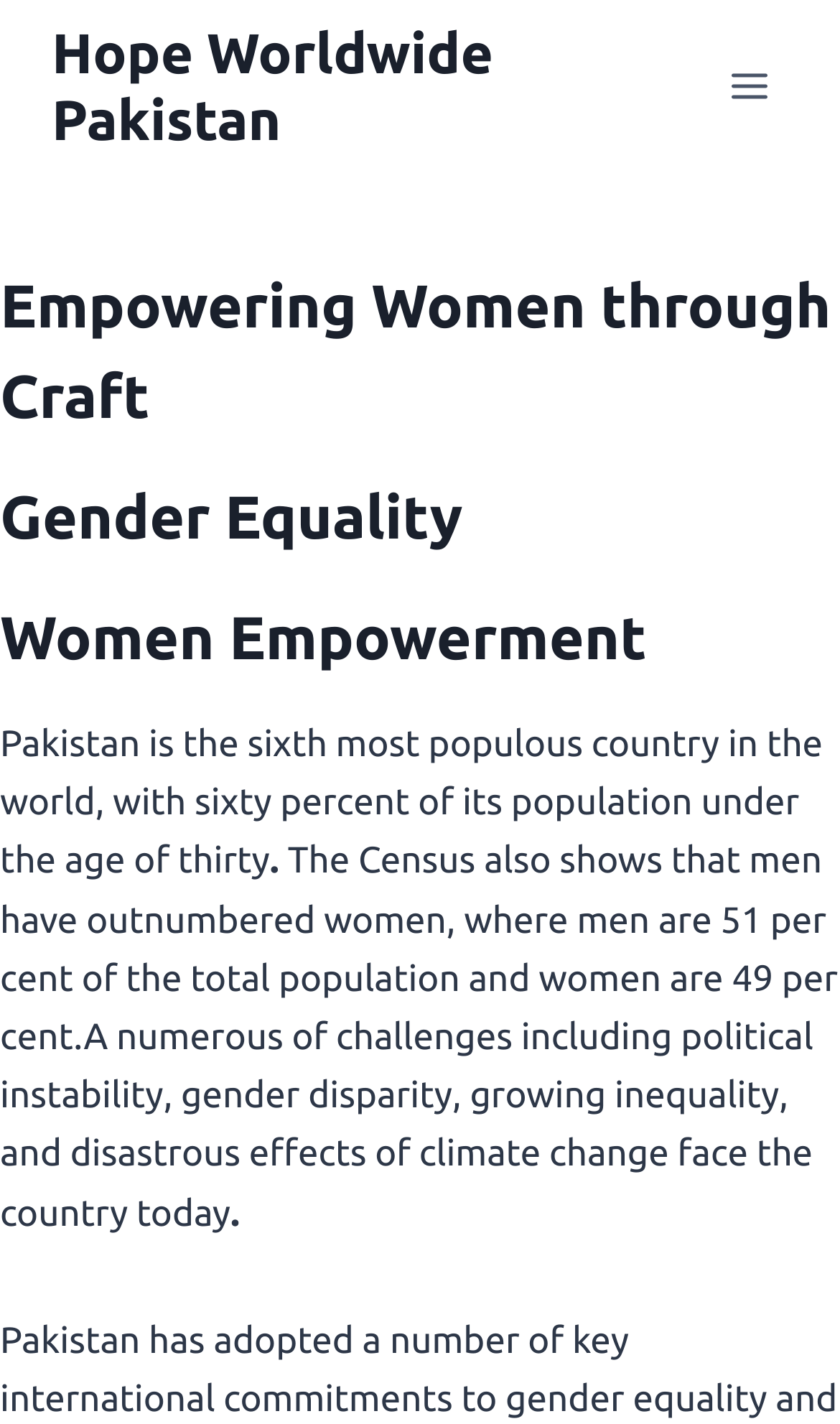What is the purpose of the 'Open menu' button?
Can you offer a detailed and complete answer to this question?

The 'Open menu' button is a toggle button that is currently not expanded, indicating that its purpose is to expand the menu when clicked.